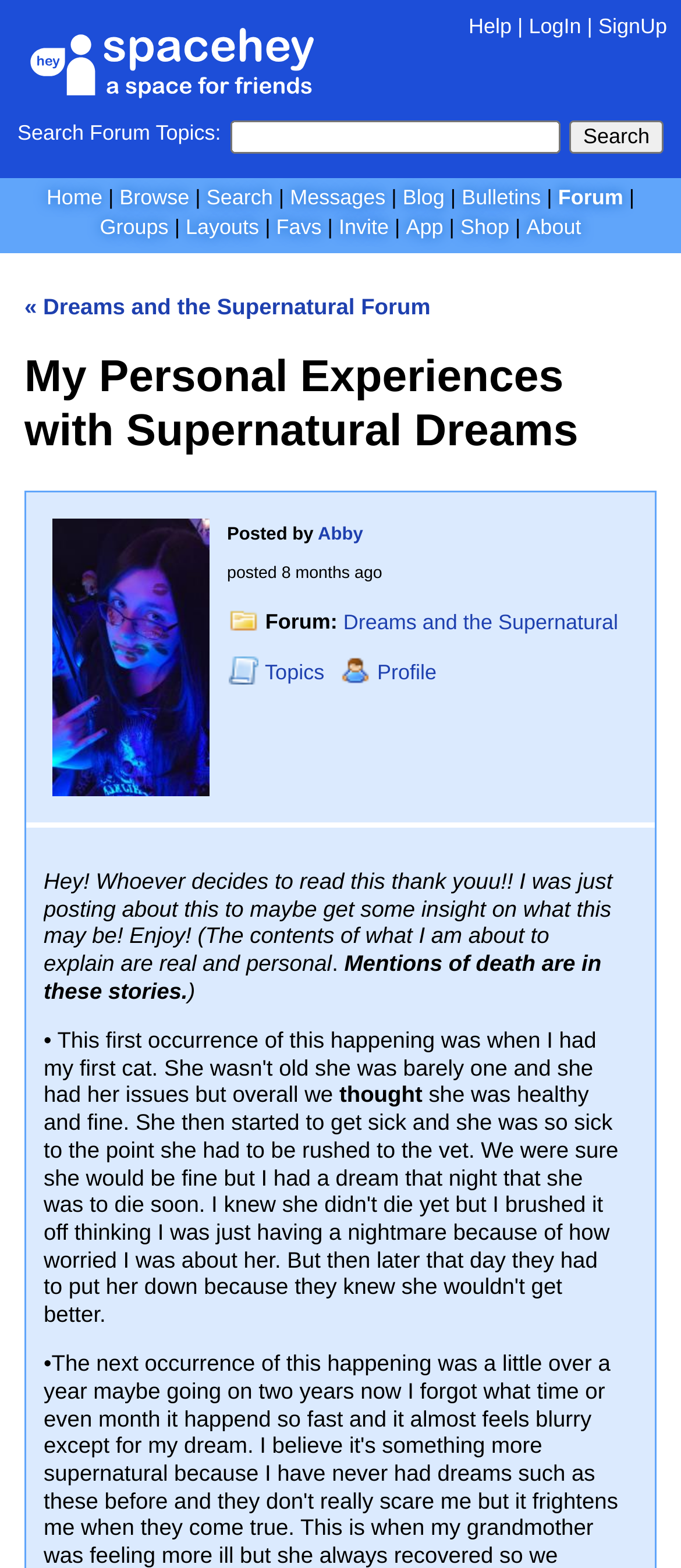Using the description: "alt="Abby's profile picture"", determine the UI element's bounding box coordinates. Ensure the coordinates are in the format of four float numbers between 0 and 1, i.e., [left, top, right, bottom].

[0.077, 0.499, 0.308, 0.512]